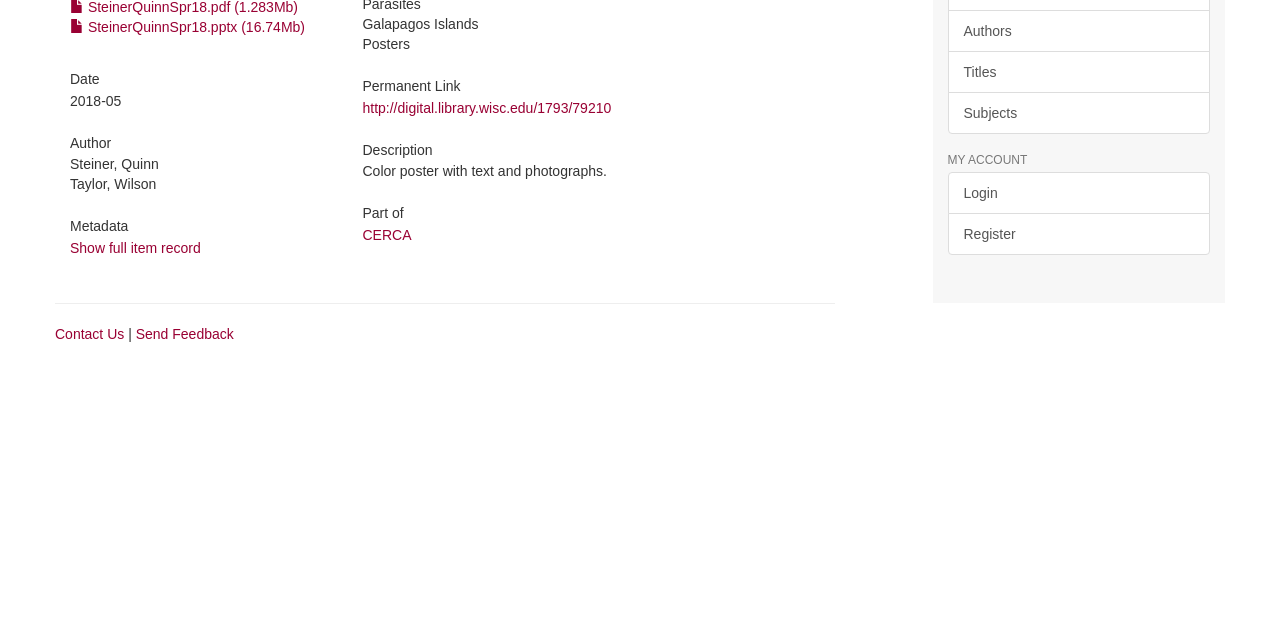Given the following UI element description: "CERCA", find the bounding box coordinates in the webpage screenshot.

[0.283, 0.354, 0.321, 0.379]